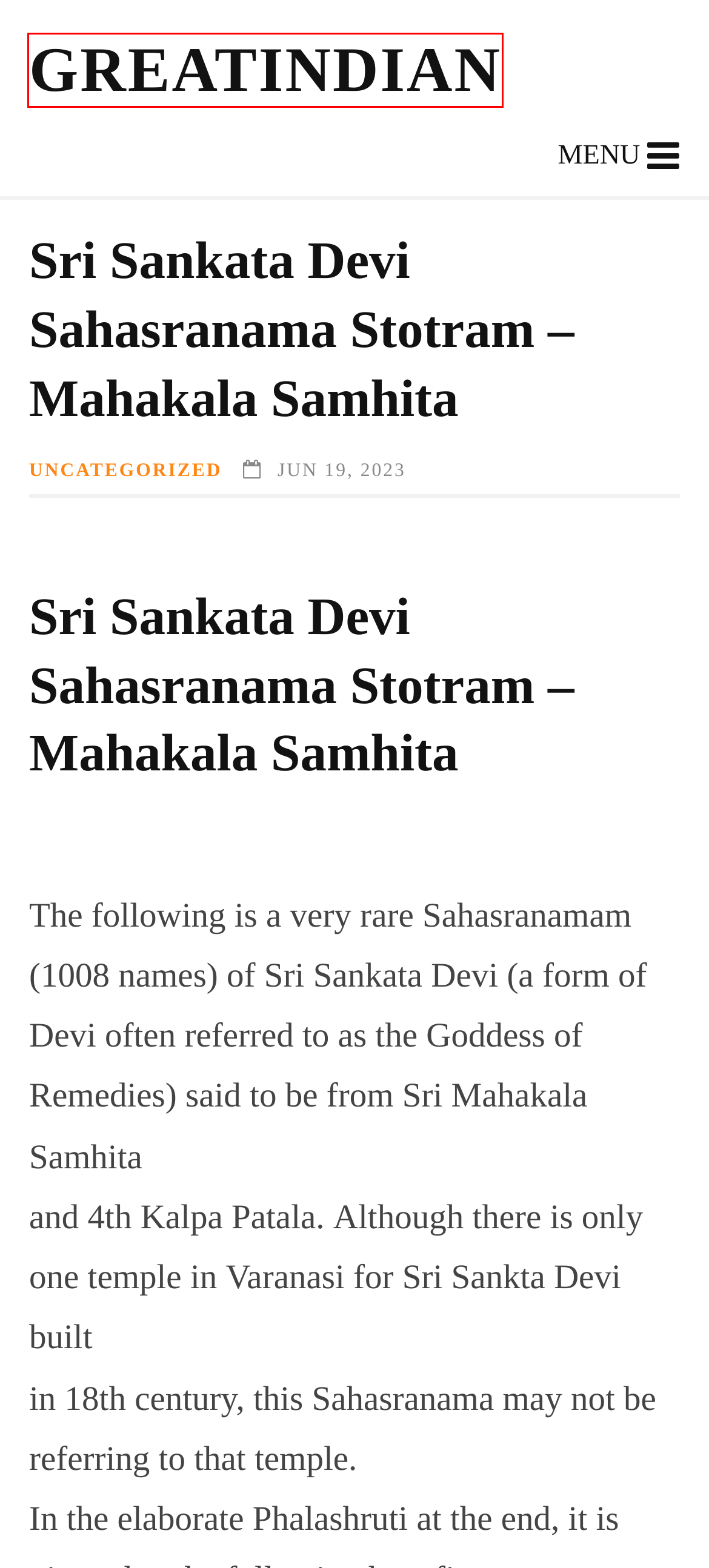You’re provided with a screenshot of a webpage that has a red bounding box around an element. Choose the best matching webpage description for the new page after clicking the element in the red box. The options are:
A. GreatIndian - Stotram's & Pooja's Lyrics & pdf's in Telugu, English, & in all Languages.
B. Saraswathi stotralu - GreatIndian
C. Sai baba Prarthana Ashtababa Prarthanakam in English - GreatIndian
D. Hanuman Chalisa in telugu – హనుమాన్ చాలీసా తులసీదాస కృతం - GreatIndian
E. Ayyappa - GreatIndian
F. Uncategorized - GreatIndian
G. Sai Baba - GreatIndian
H. Surya stotra - GreatIndian

A